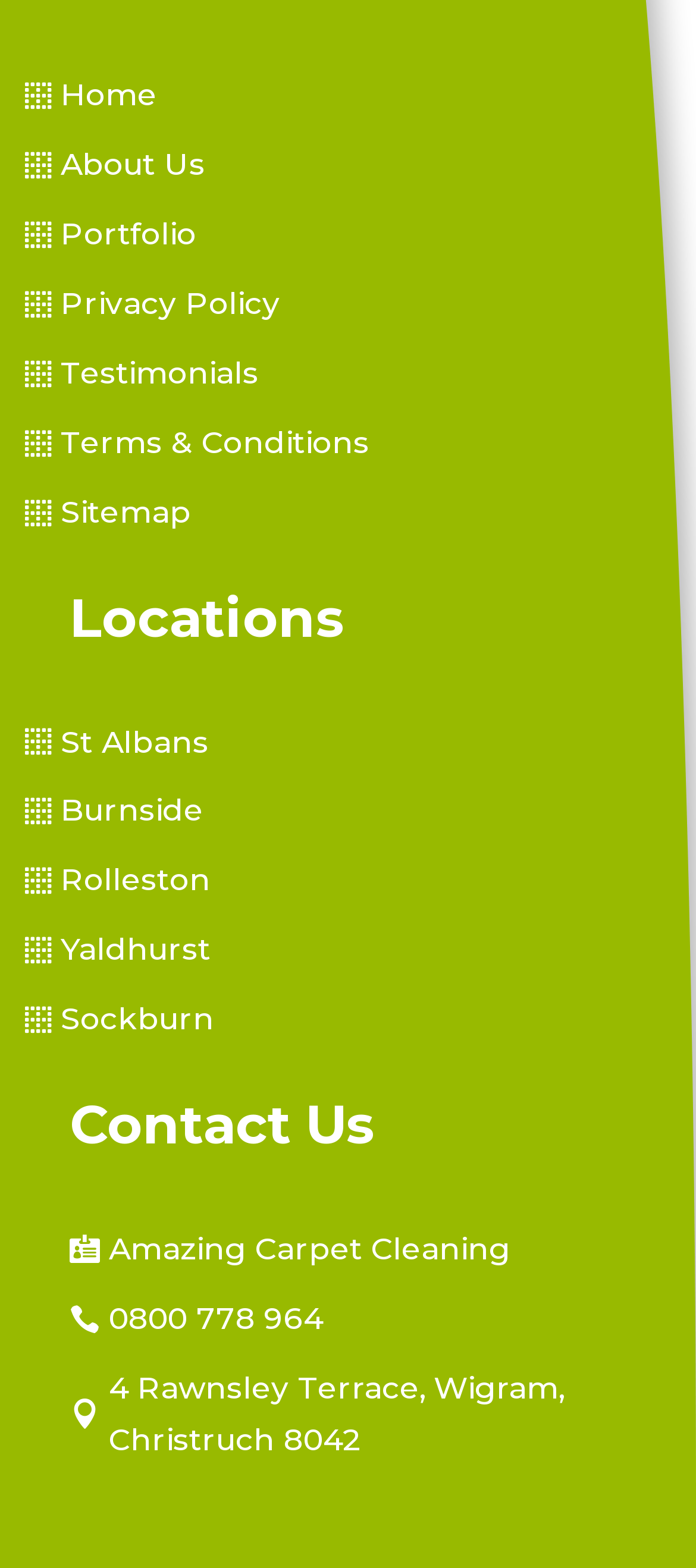Determine the bounding box coordinates for the area you should click to complete the following instruction: "visit St Albans location".

[0.036, 0.457, 0.3, 0.49]